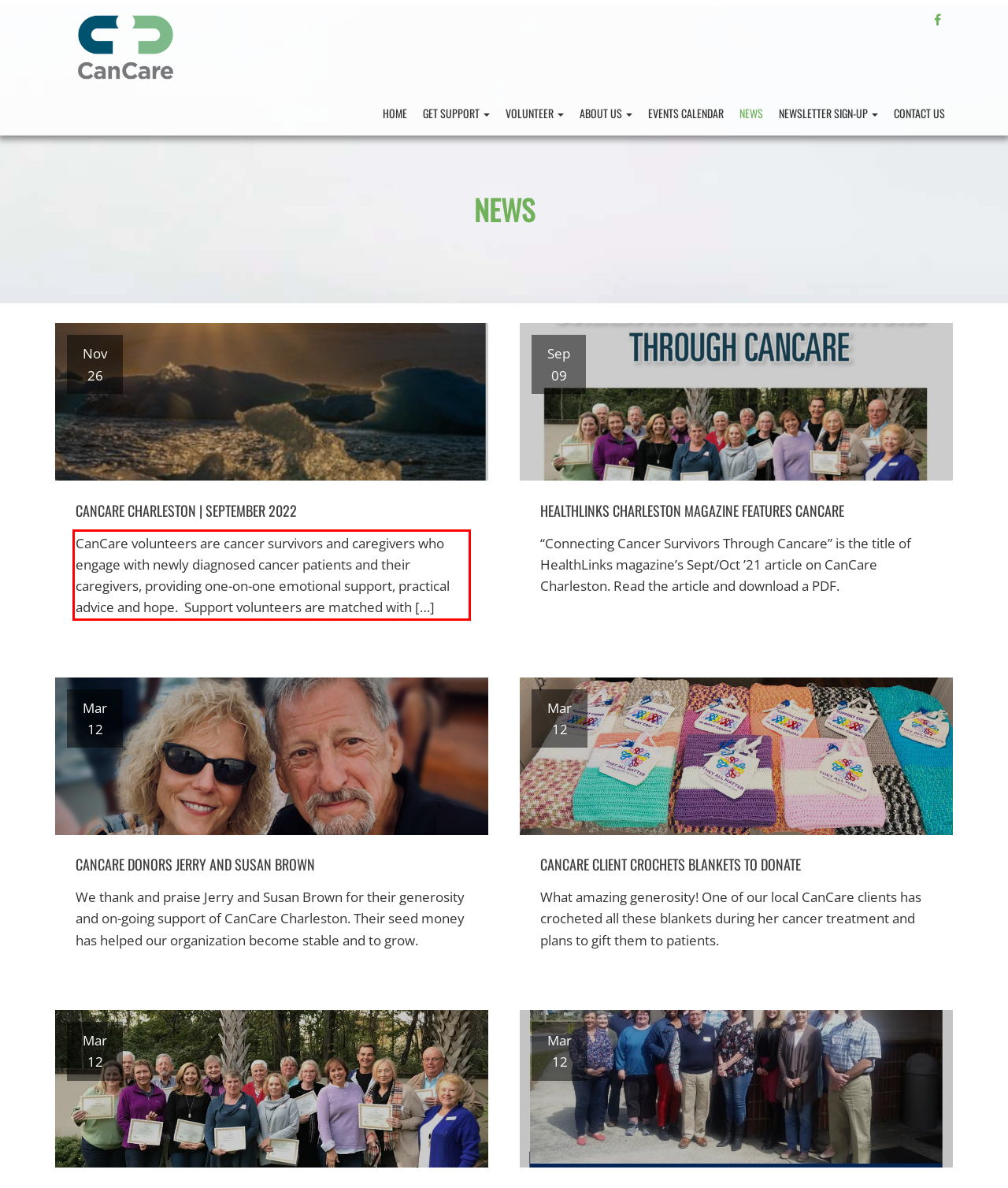Please extract the text content within the red bounding box on the webpage screenshot using OCR.

CanCare volunteers are cancer survivors and caregivers who engage with newly diagnosed cancer patients and their caregivers, providing one-on-one emotional support, practical advice and hope. Support volunteers are matched with […]